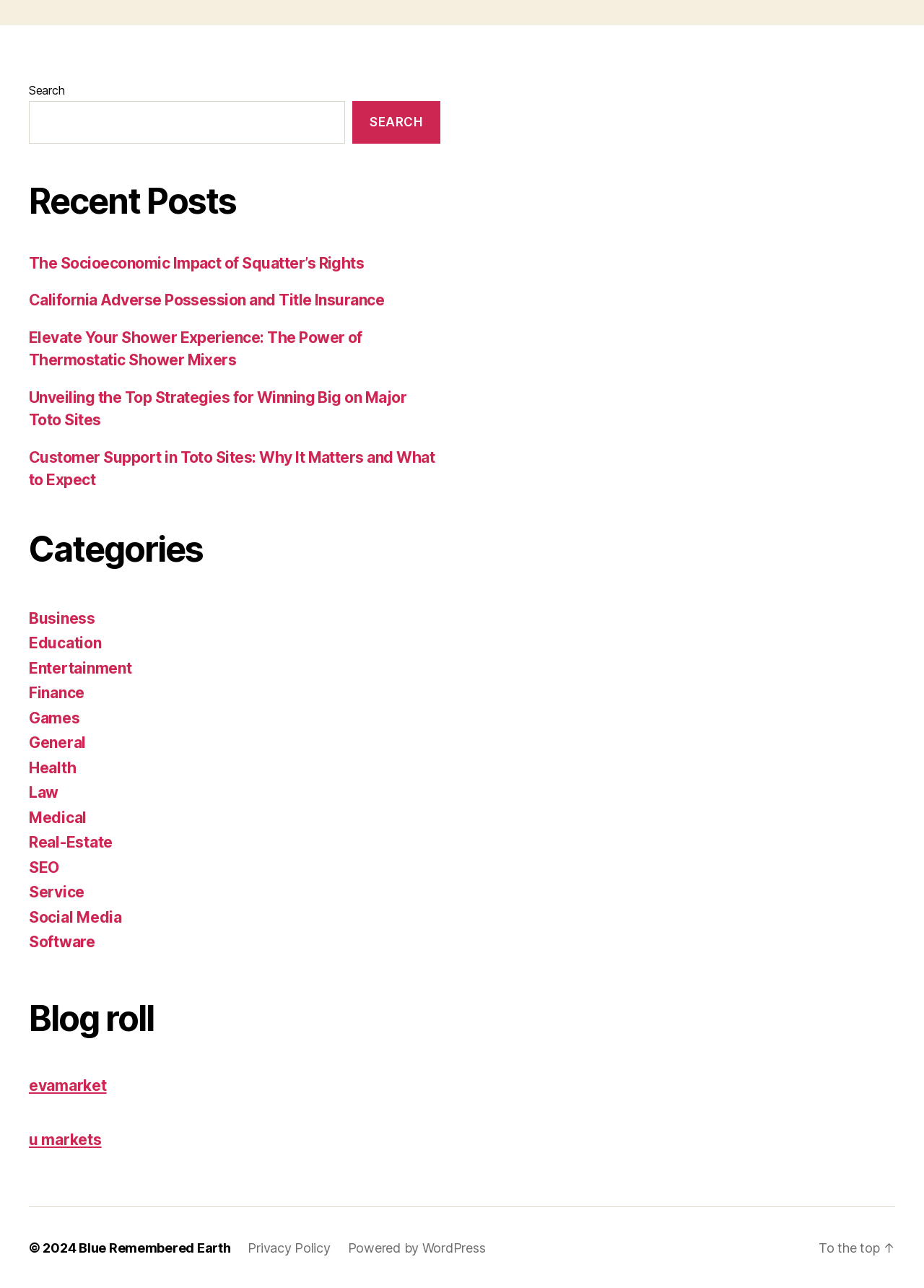Using the information in the image, give a comprehensive answer to the question: 
How many categories are listed?

I counted the number of links under the 'Categories' heading and found 15 categories listed.